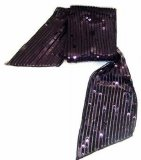Generate an in-depth description of the visual content.

This image showcases a stylish black sequined scarf, gleaming with an array of shiny sequins that reflect light beautifully. The scarf features a long, elegant design, making it a versatile accessory that can be worn in various ways. Perfect for adding a touch of glamour to any outfit, this scarf is ideal for both casual and formal occasions. It captures a blend of chic fashion and playful elegance, making it a standout piece in any accessories collection. The scarf is part of the "SEQUIN SCARFS" category from IMEX Specialties, Inc., offering fashionable ladies' belts and accessories.